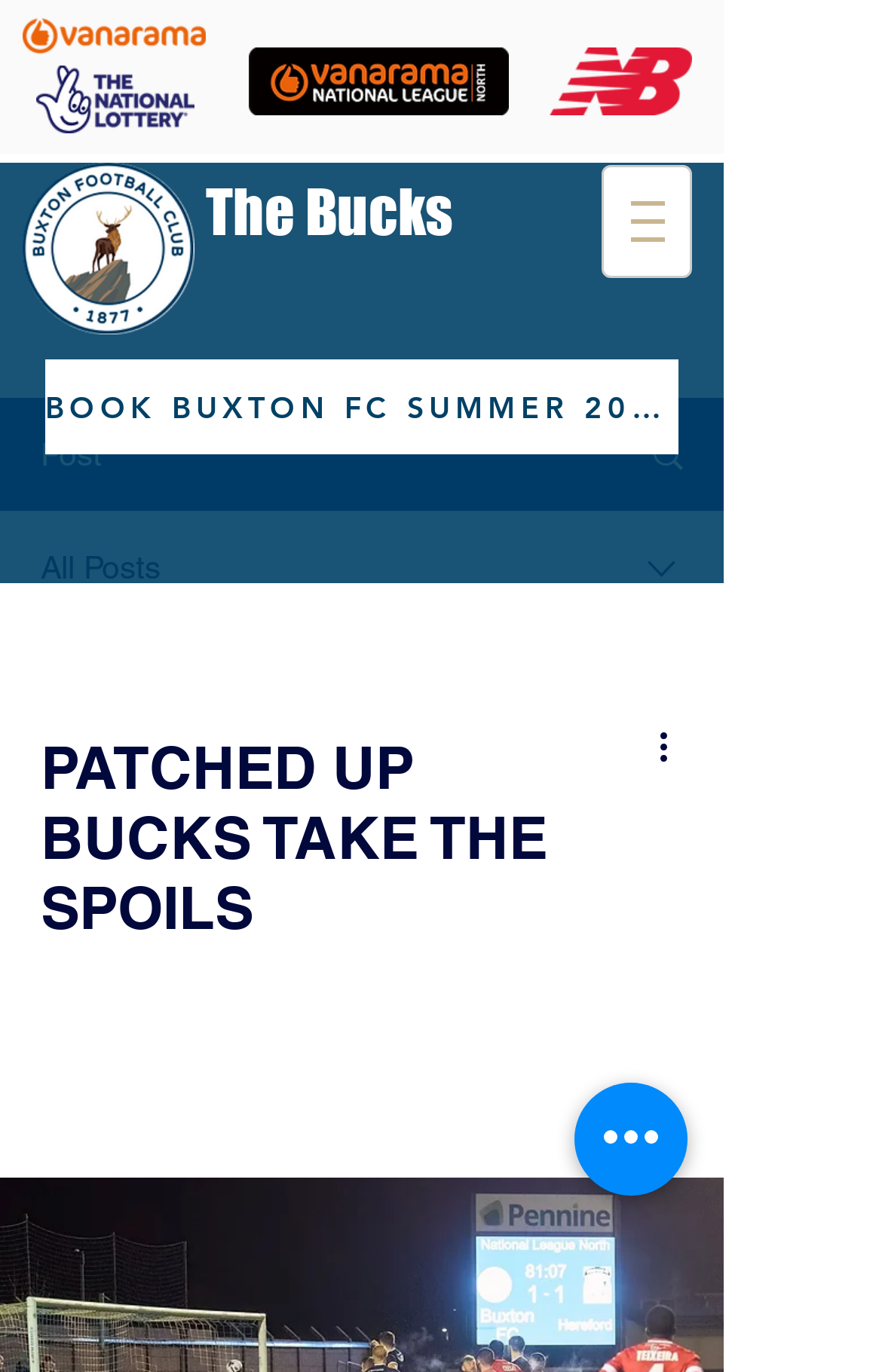Extract the bounding box coordinates for the described element: "Search". The coordinates should be represented as four float numbers between 0 and 1: [left, top, right, bottom].

[0.695, 0.292, 0.818, 0.371]